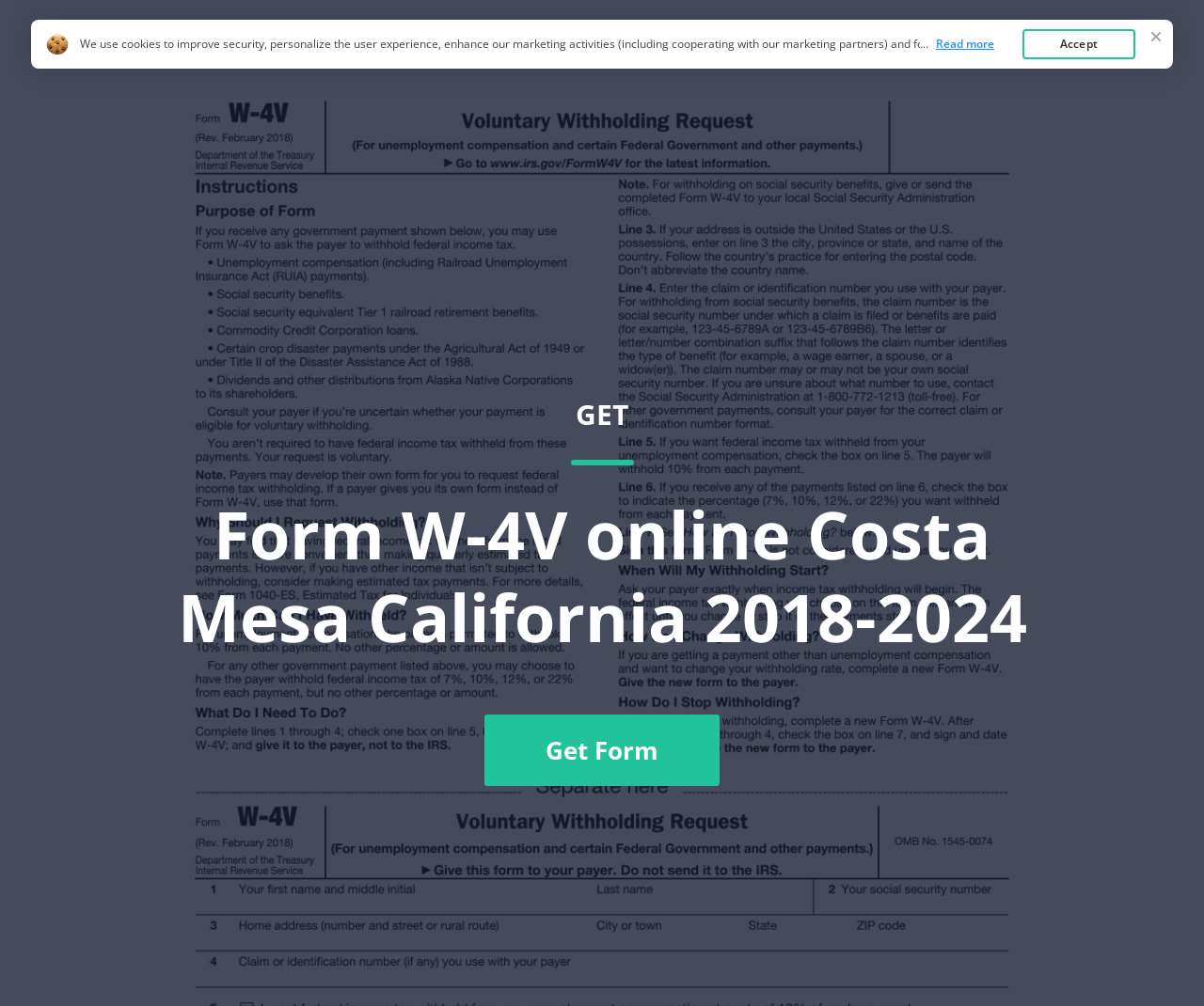What is the name of the form that can be filled out on this webpage?
Carefully examine the image and provide a detailed answer to the question.

The heading 'Form W-4V online Costa Mesa California 2018-2024' and the link 'Form W 4v' both indicate that the form being referred to is Form W-4V.